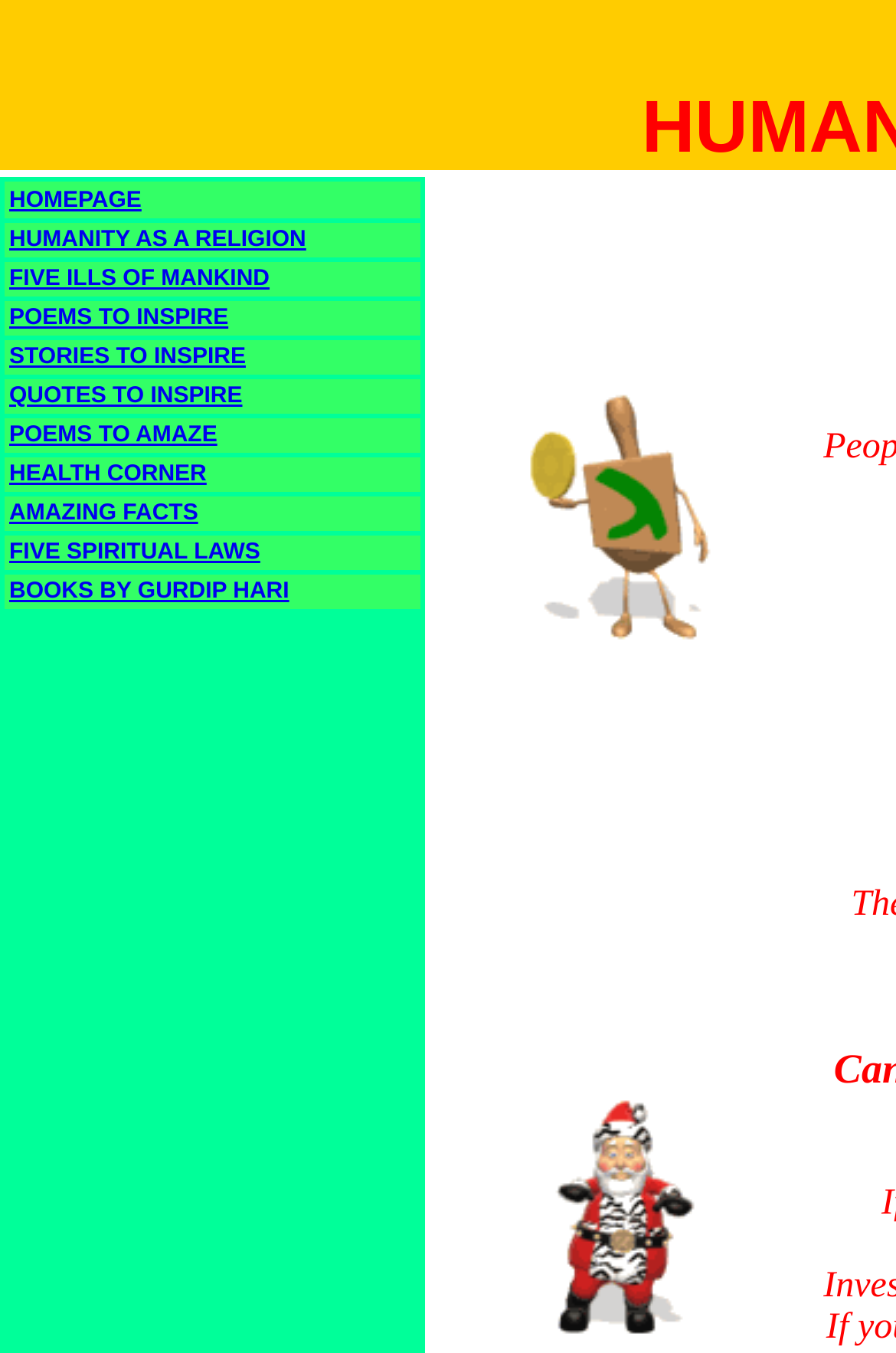What is the purpose of the webpage?
Answer the question with a detailed and thorough explanation.

The webpage appears to be a collection of links and resources related to inspiration, self-improvement, and personal growth. The links have titles such as 'POEMS TO INSPIRE', 'STORIES TO INSPIRE', and 'QUOTES TO INSPIRE', suggesting that the webpage is intended to provide motivational content to its users.